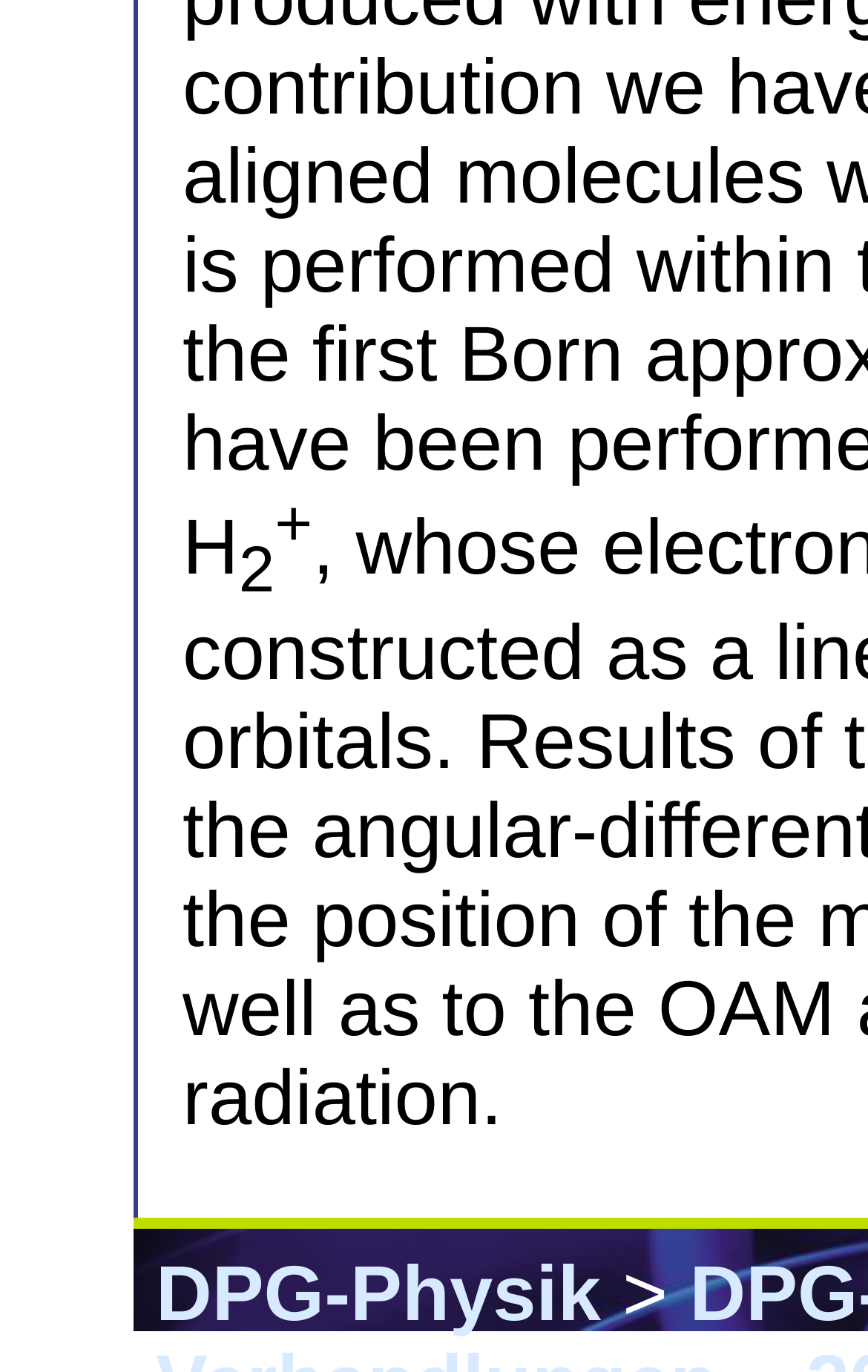From the element description: "DPG-Physik", extract the bounding box coordinates of the UI element. The coordinates should be expressed as four float numbers between 0 and 1, in the order [left, top, right, bottom].

[0.179, 0.911, 0.692, 0.975]